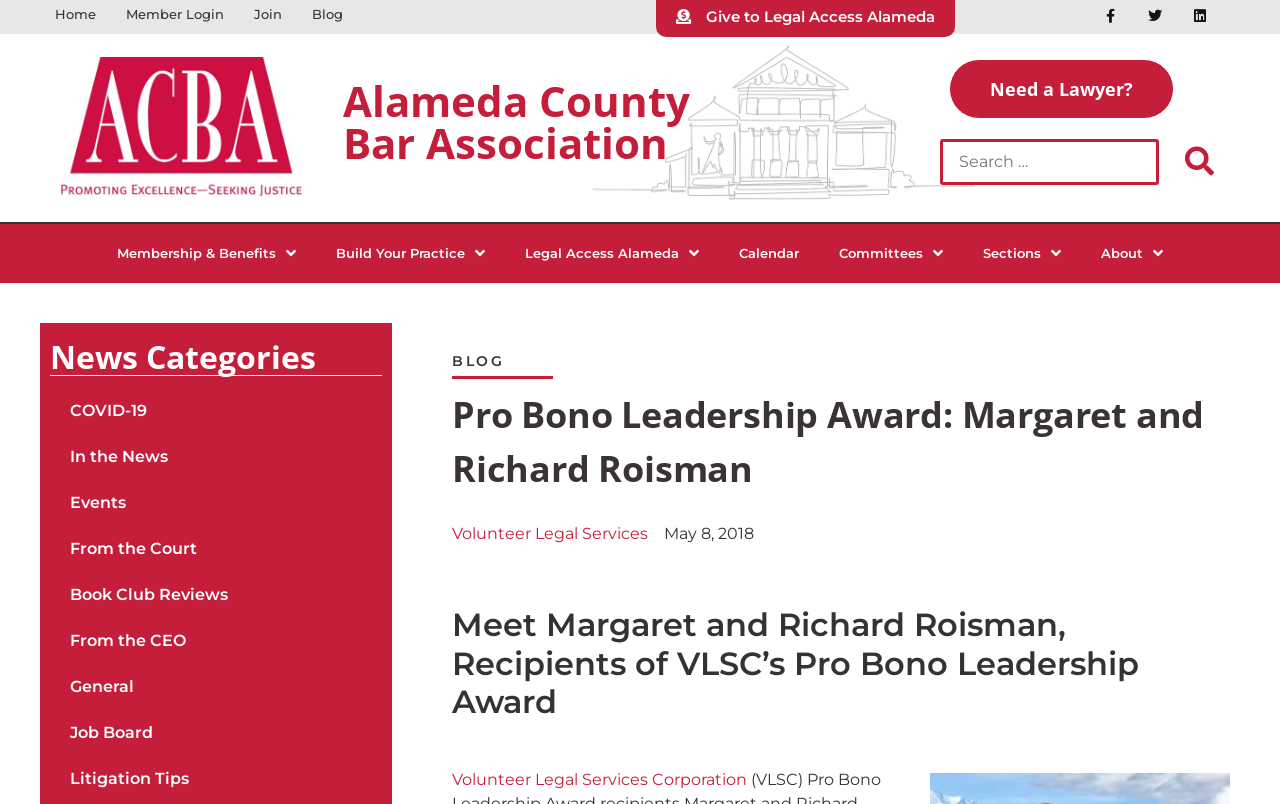Please specify the bounding box coordinates of the area that should be clicked to accomplish the following instruction: "Search for a lawyer". The coordinates should consist of four float numbers between 0 and 1, i.e., [left, top, right, bottom].

[0.734, 0.172, 0.961, 0.23]